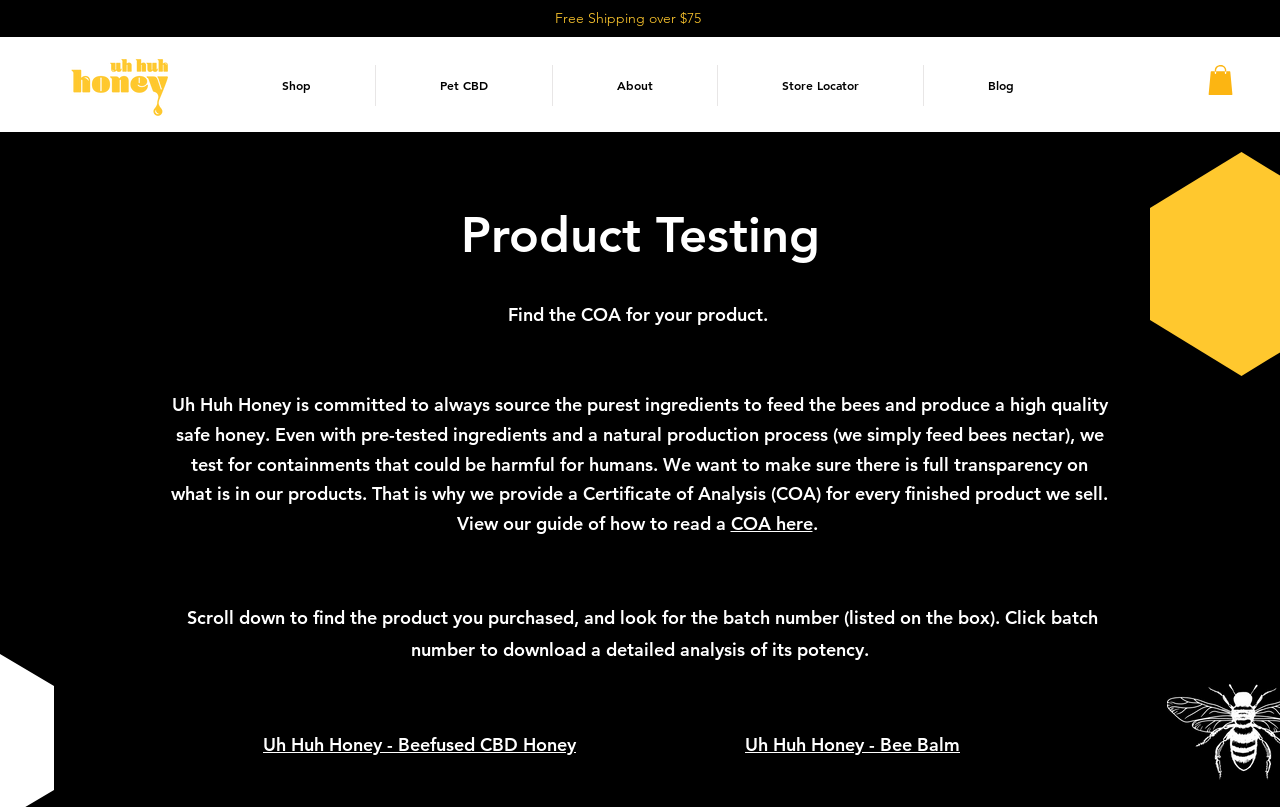Give a short answer to this question using one word or a phrase:
How do I find the COA for my product?

Scroll down and click batch number